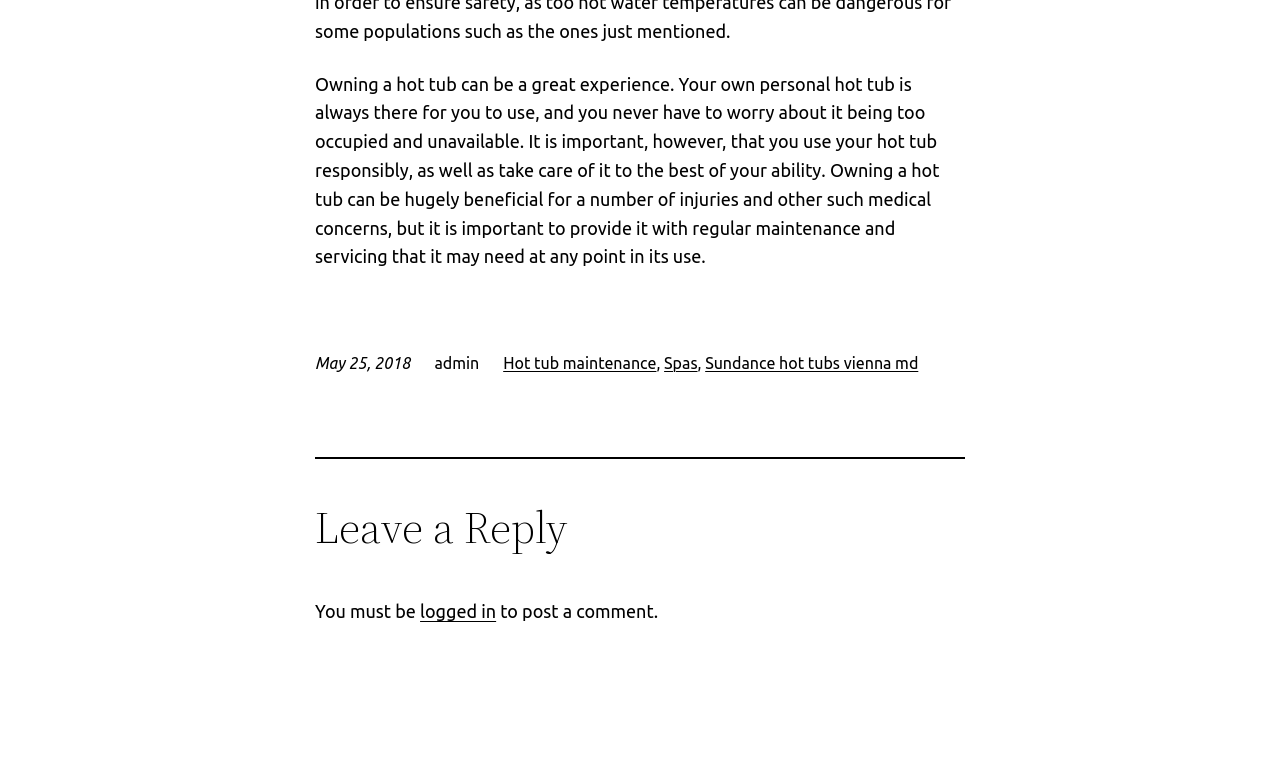Examine the image and give a thorough answer to the following question:
What is related to hot tub maintenance?

The links at the bottom of the webpage include 'Hot tub maintenance' and 'Spas', which are listed together and separated by a comma. This suggests that spas are related to hot tub maintenance in some way.